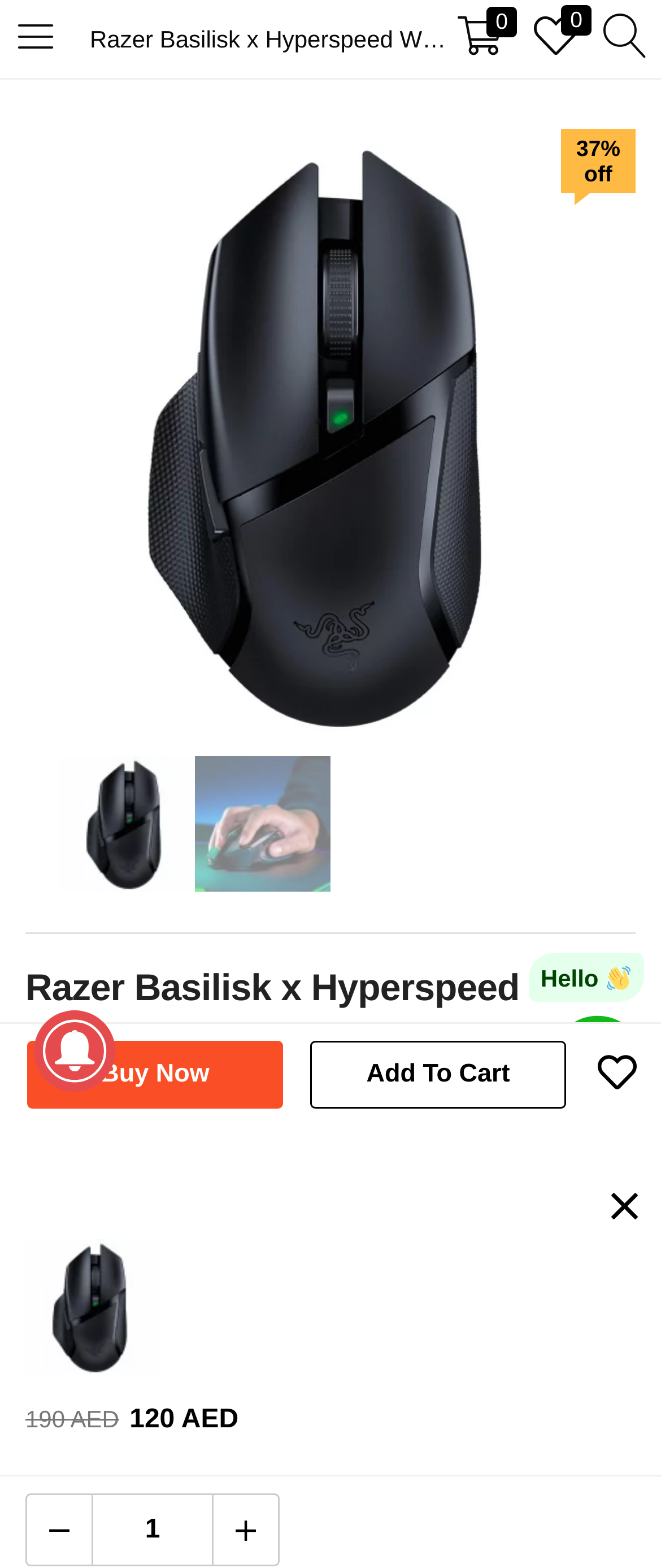Please use the details from the image to answer the following question comprehensively:
What is the purpose of the button with the '' icon?

I found the purpose of the button by looking at its location and the surrounding elements. The button is located at [0.041, 0.954, 0.138, 0.998] and is near the 'Product quantity' spinbutton and the 'Add To Cart' StaticText element. This suggests that the button is used to add the product to the cart.